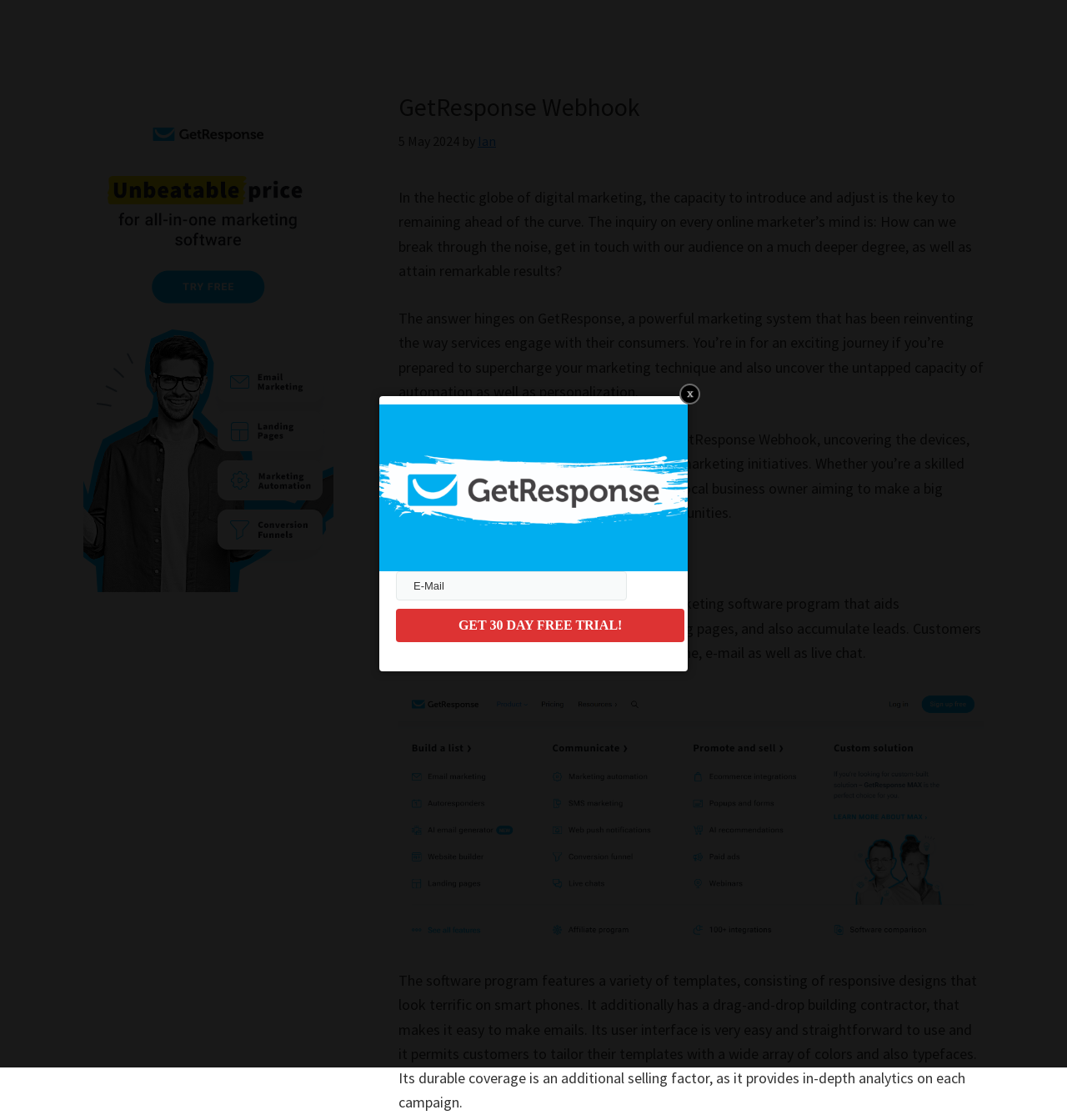Offer a detailed account of what is visible on the webpage.

The webpage is about GetResponse Webhook, a marketing system that helps businesses engage with their customers. At the top, there are two links, "Skip to main content" and "Skip to primary sidebar", which allow users to navigate to the main content or the sidebar. 

Below these links, there is a header section with a heading "GetResponse Webhook" and a time stamp "5 May 2024" indicating when the article was published. The author's name, "Ian", is also mentioned. 

The main content of the webpage is divided into several sections. The first section introduces the importance of digital marketing and how GetResponse can help businesses stay ahead of the curve. The second section is about GetResponse Webhook, explaining that it is a powerful marketing system that can supercharge marketing strategies and uncover the untapped potential of automation and personalization.

The third section is about email marketing, explaining that GetResponse is an email marketing software that helps businesses send emails, create landing pages, and collect leads. It also mentions the software's features, such as responsive templates, a drag-and-drop builder, and detailed analytics.

On the right side of the webpage, there is a primary sidebar with a heading "Primary Sidebar" and a link "All-in-one software" accompanied by an image. 

At the bottom of the webpage, there is a form with a textbox labeled "E-Mail" and a button "GET 30 DAY FREE TRIAL!".